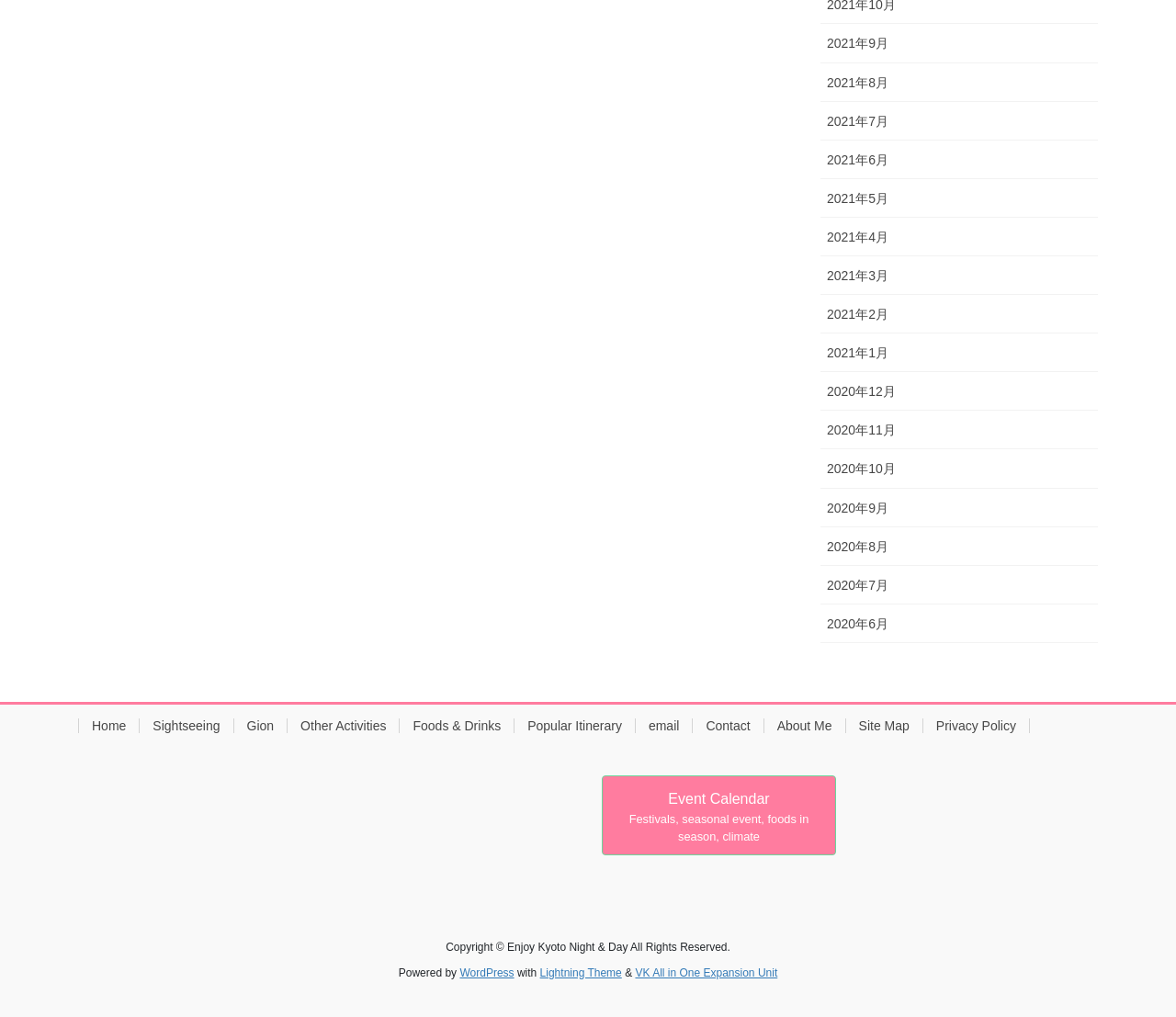Locate the bounding box coordinates of the clickable area to execute the instruction: "Go to the home page". Provide the coordinates as four float numbers between 0 and 1, represented as [left, top, right, bottom].

[0.066, 0.706, 0.118, 0.721]